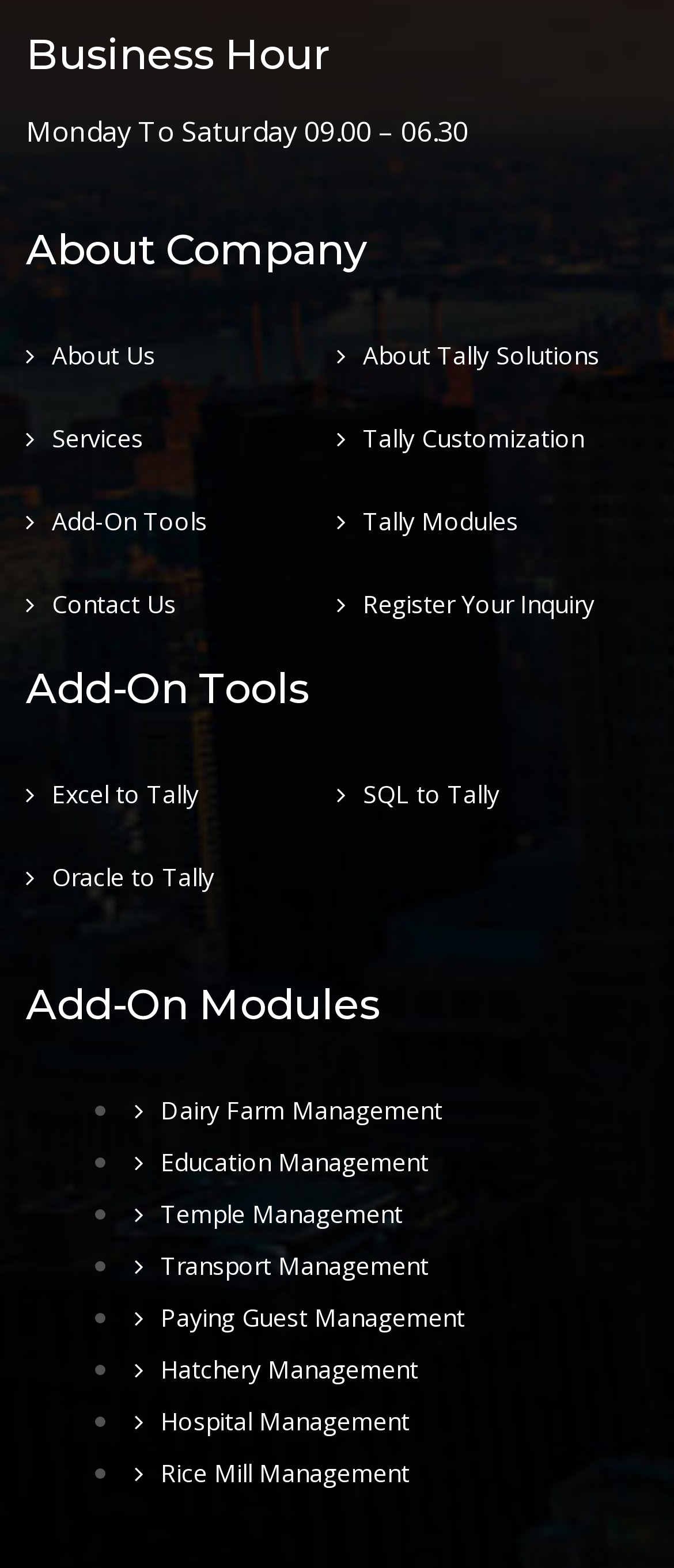How many links are there under 'About Company'?
Kindly offer a detailed explanation using the data available in the image.

I looked at the links under the heading 'About Company' and found two links: 'About Us' and 'About Tally Solutions'.